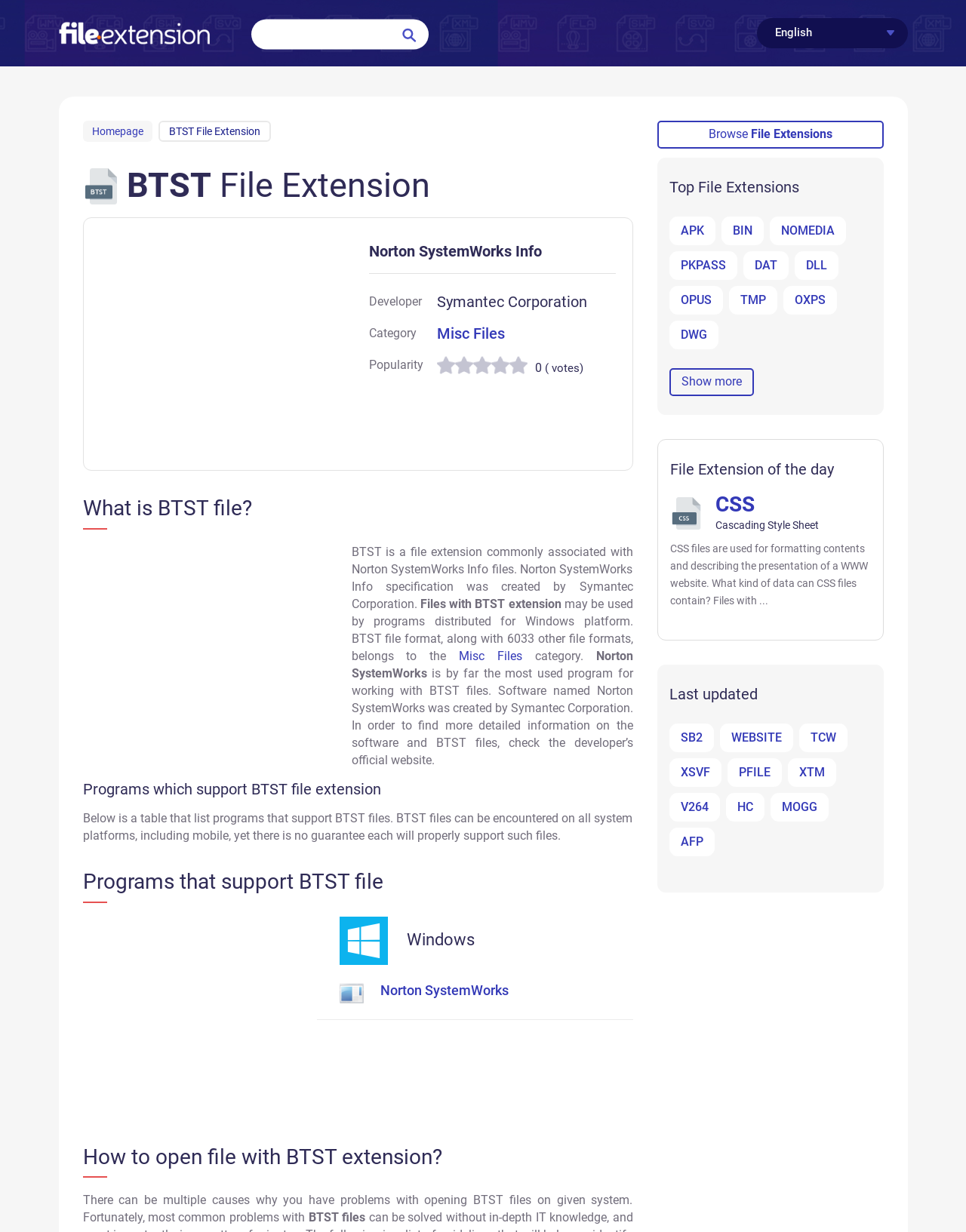Locate the bounding box of the UI element with the following description: "Misc Files".

[0.475, 0.527, 0.541, 0.538]